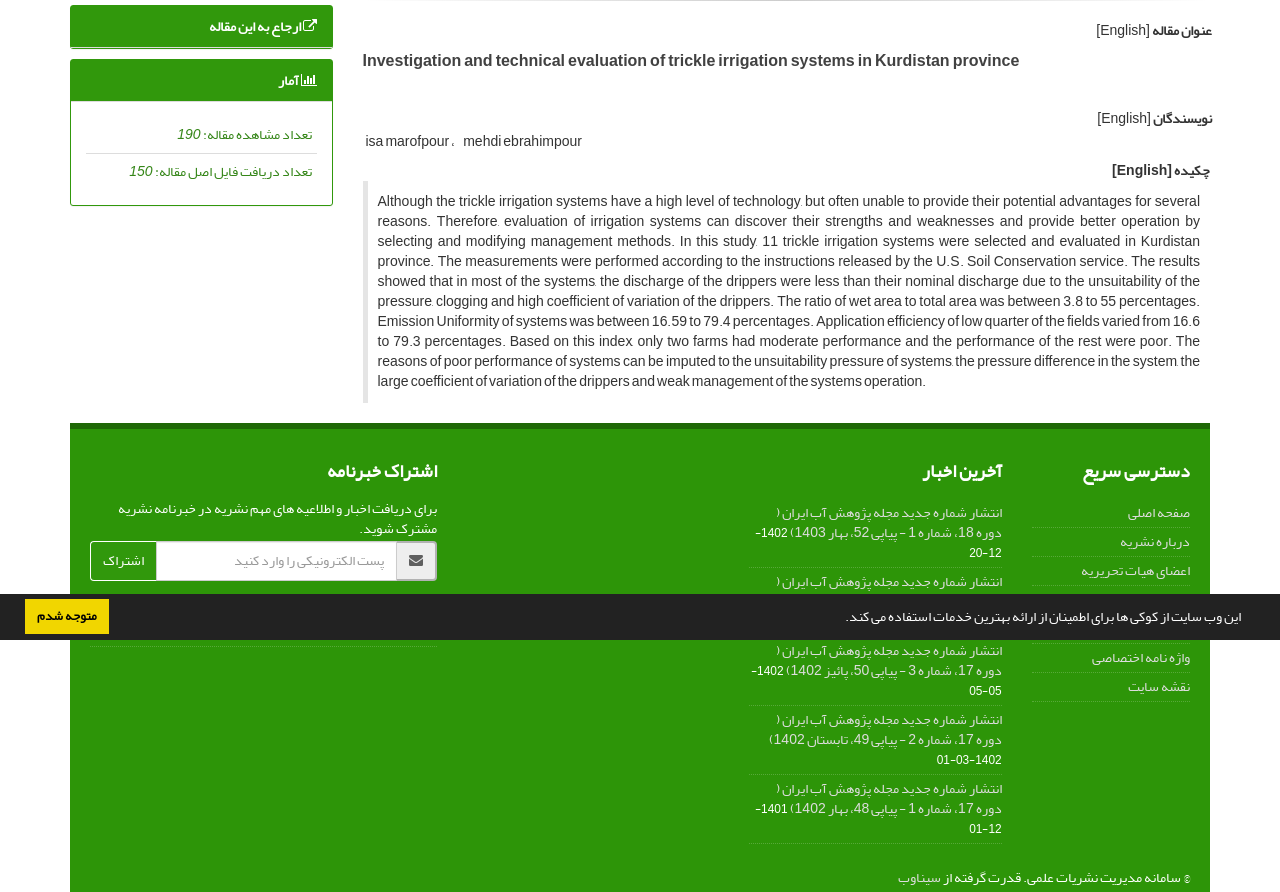Determine the bounding box coordinates for the HTML element mentioned in the following description: "اعضای هیات تحریریه". The coordinates should be a list of four floats ranging from 0 to 1, represented as [left, top, right, bottom].

[0.845, 0.625, 0.93, 0.655]